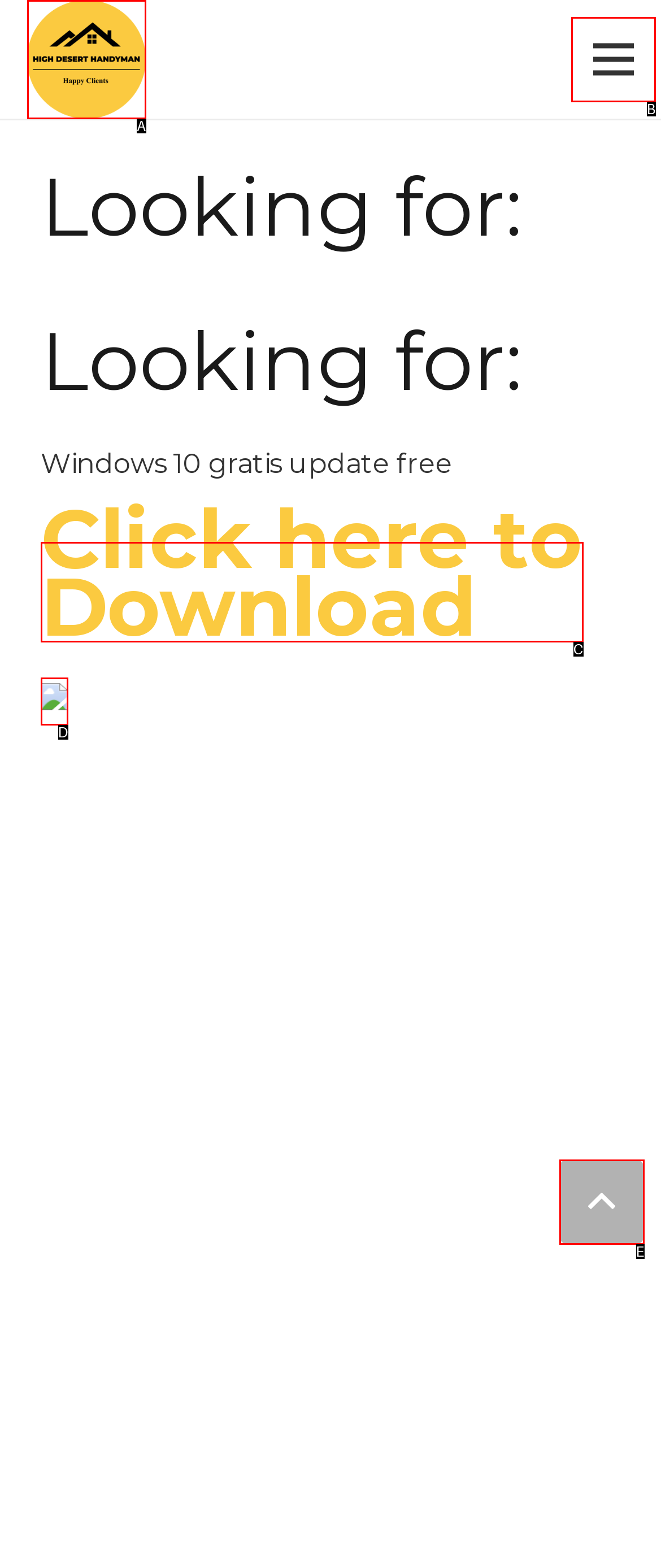Identify the UI element that corresponds to this description: aria-label="Link"
Respond with the letter of the correct option.

A